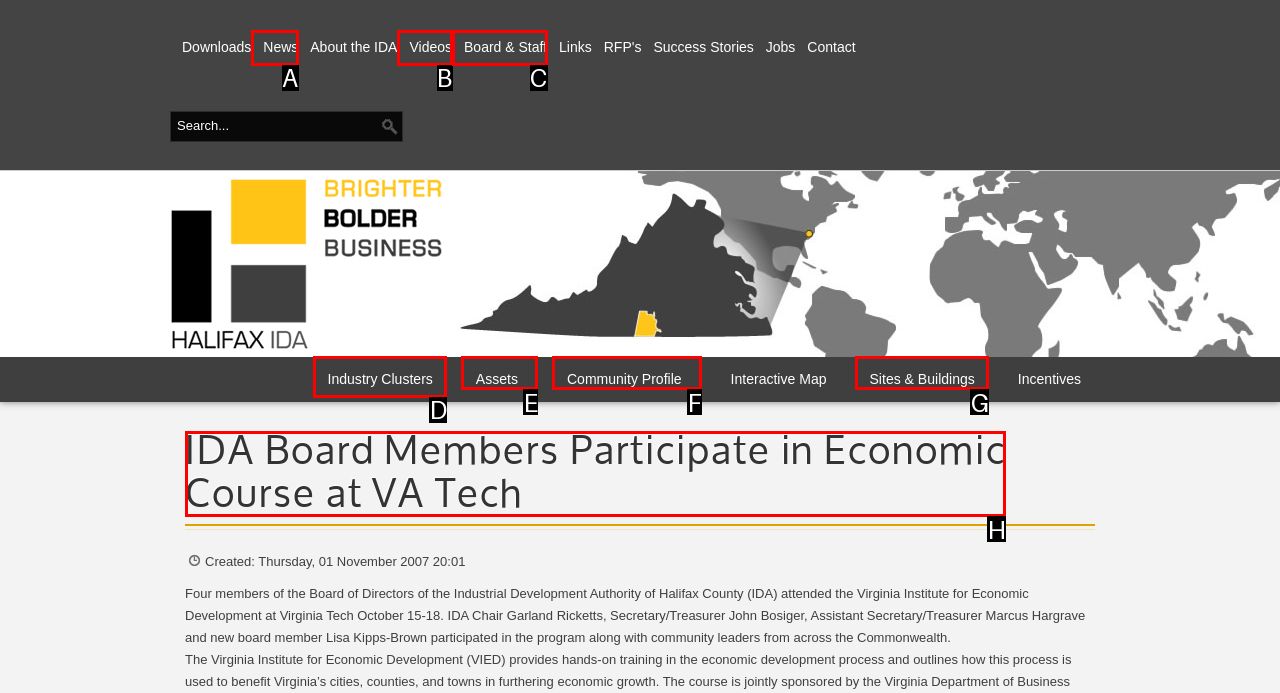Tell me which one HTML element I should click to complete the following task: View Industry Clusters
Answer with the option's letter from the given choices directly.

D